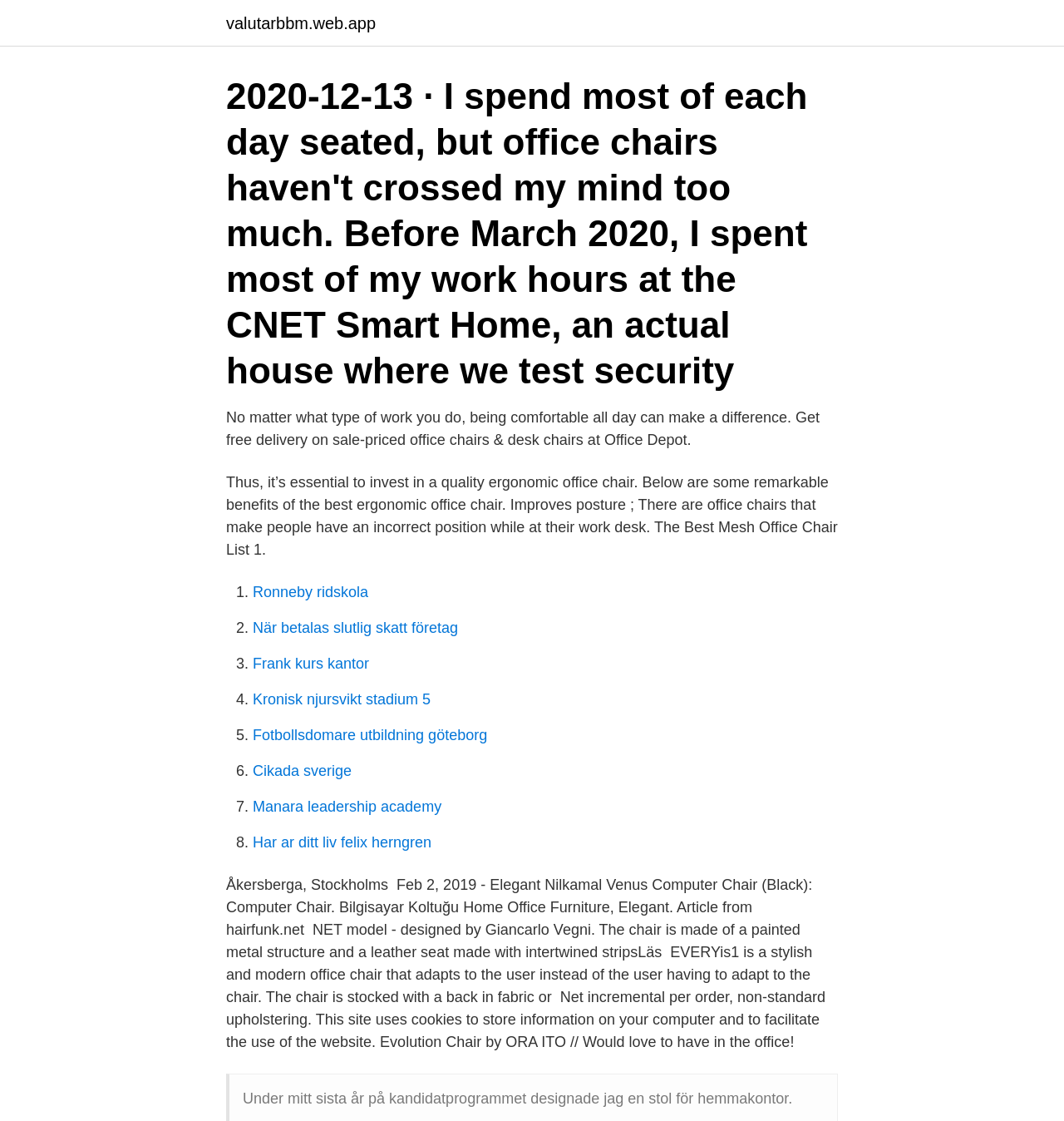Please locate the bounding box coordinates of the region I need to click to follow this instruction: "Read the article about the best mesh office chair".

[0.212, 0.423, 0.787, 0.498]